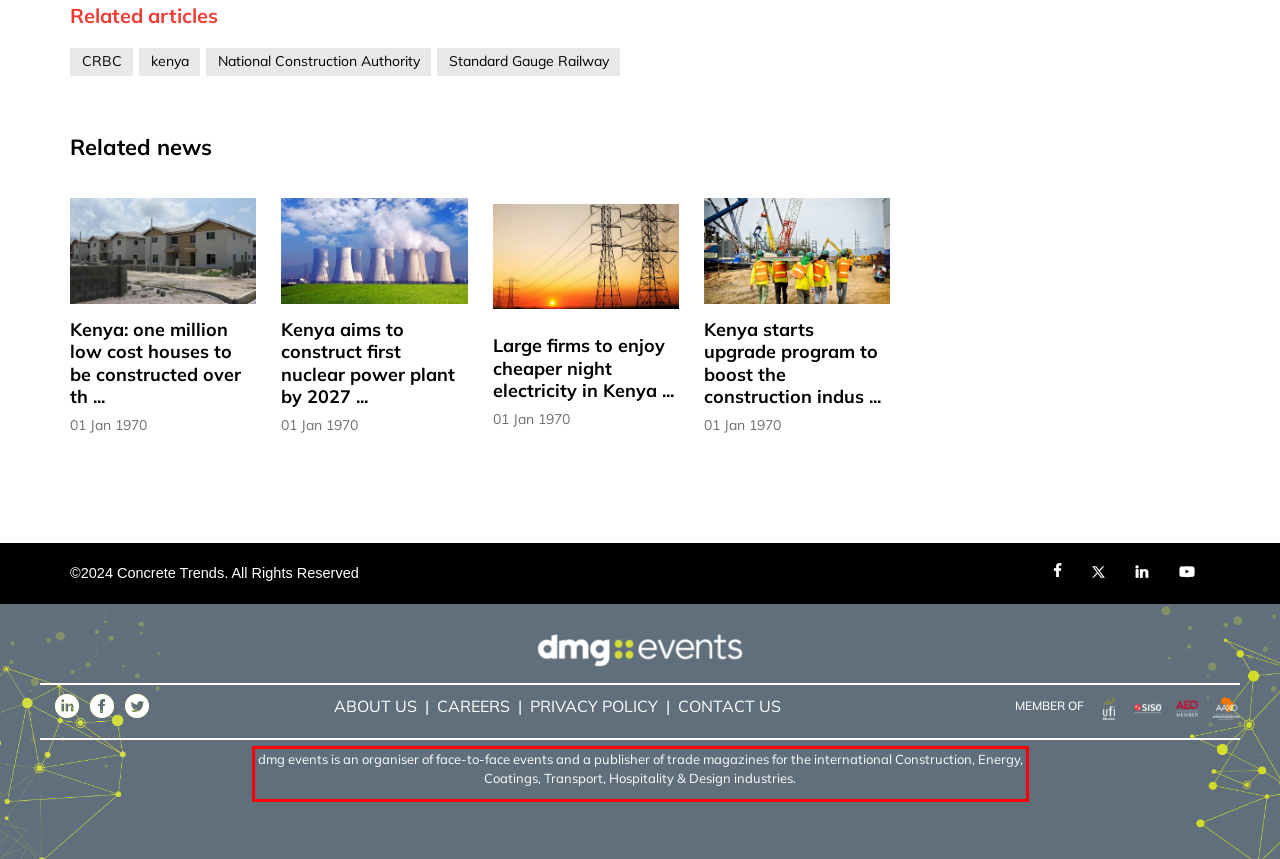You are provided with a screenshot of a webpage that includes a red bounding box. Extract and generate the text content found within the red bounding box.

dmg events is an organiser of face-to-face events and a publisher of trade magazines for the international Construction, Energy, Coatings, Transport, Hospitality & Design industries.